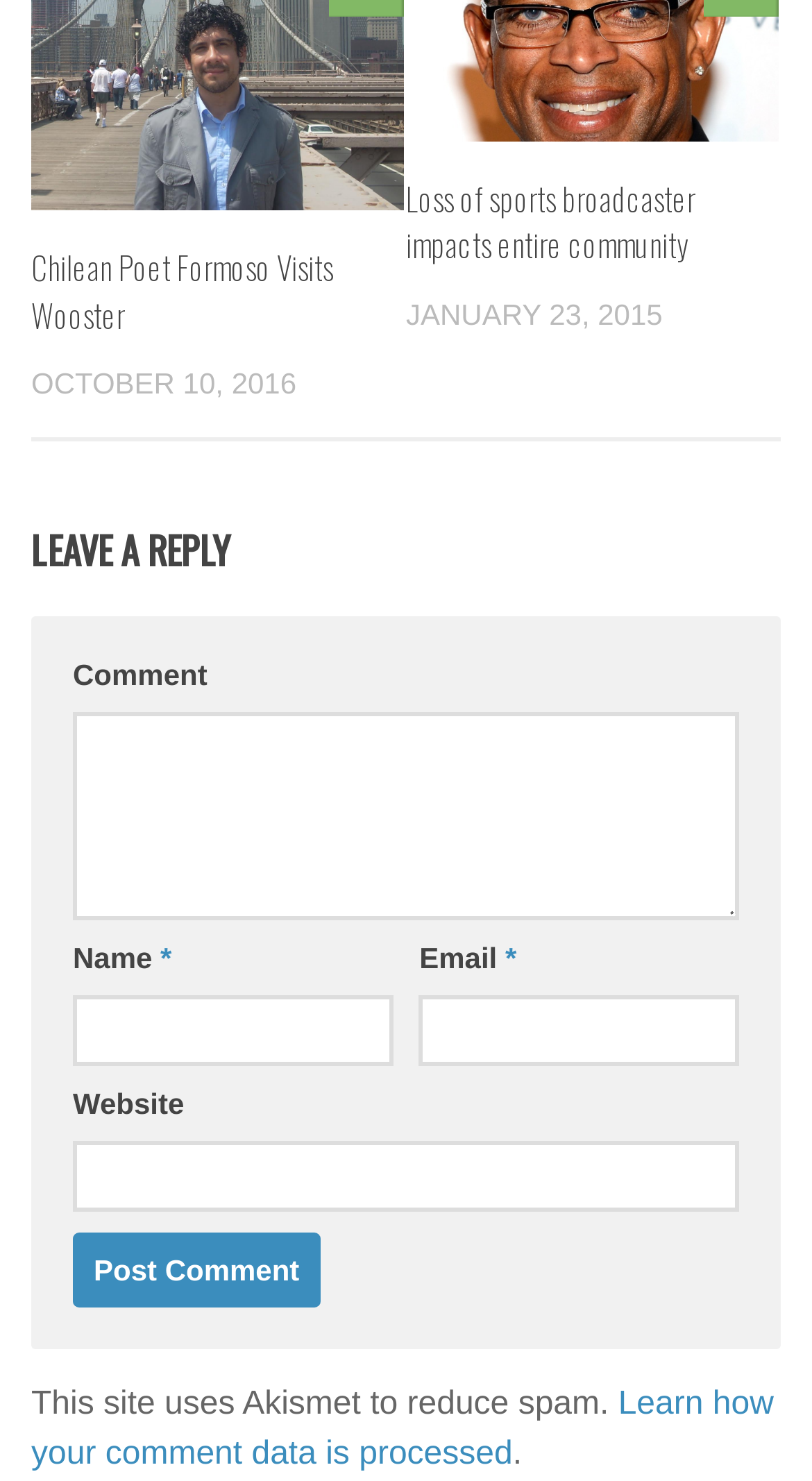What happens when you click the 'Post Comment' button?
Deliver a detailed and extensive answer to the question.

The 'Post Comment' button is a submit button that, when clicked, will submit the comment form data to the server, allowing the user to post their comment on the webpage.